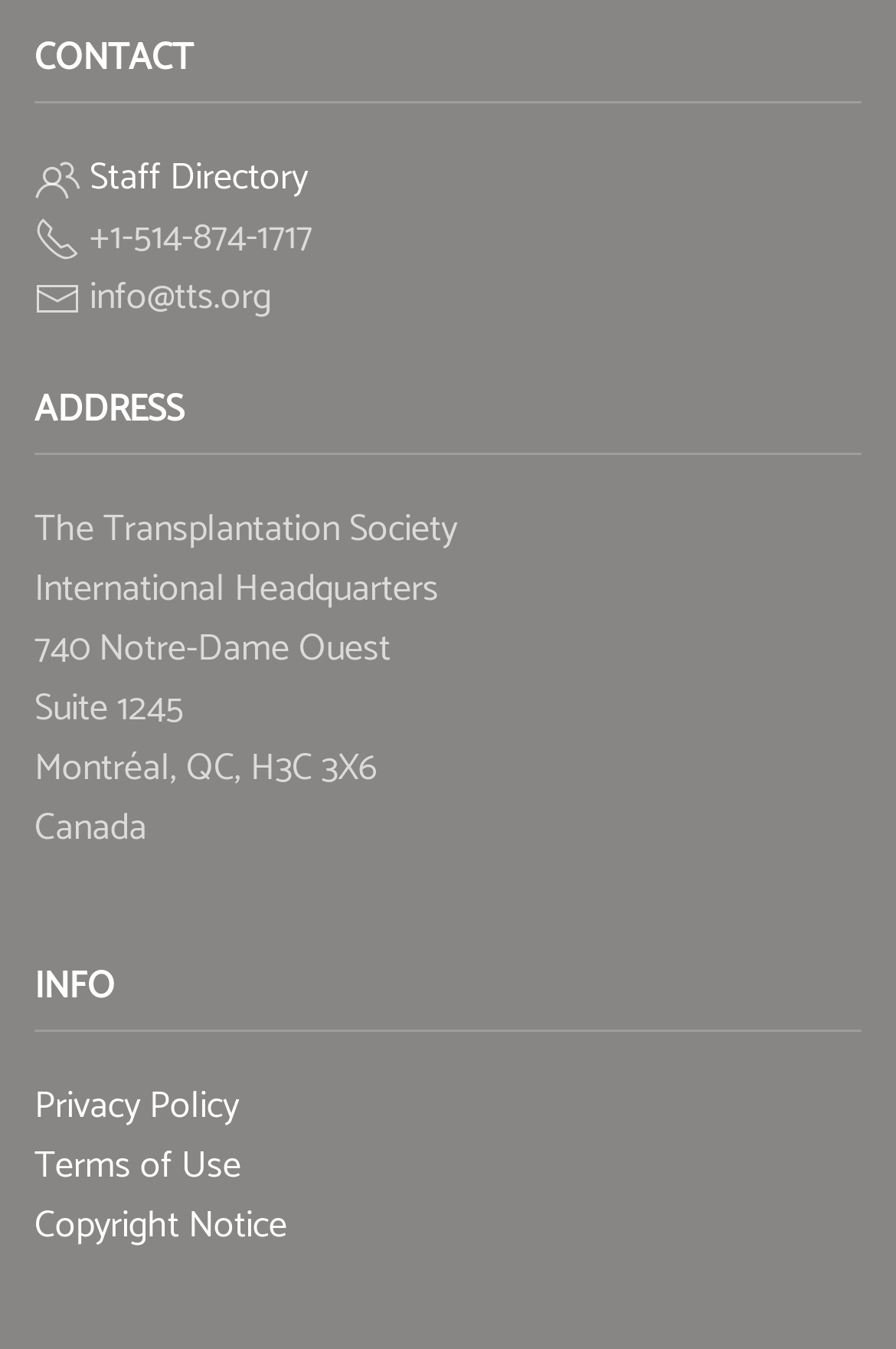What are the three links available in the 'INFO' section?
Please ensure your answer to the question is detailed and covers all necessary aspects.

I found the links by looking at the 'INFO' section, where I saw three link elements with the text 'Privacy Policy', 'Terms of Use', and 'Copyright Notice'.